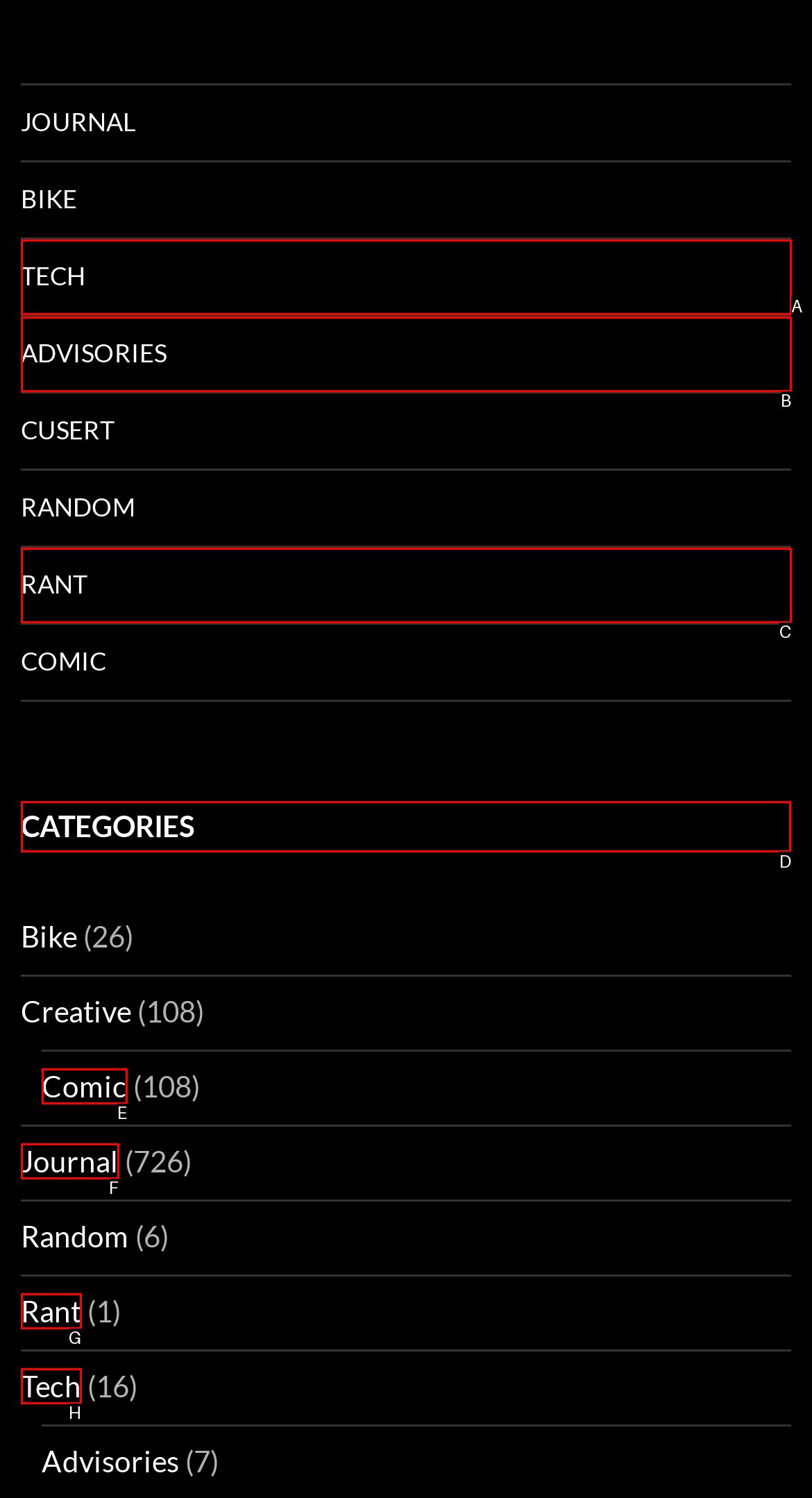Find the HTML element to click in order to complete this task: view CATEGORIES
Answer with the letter of the correct option.

D